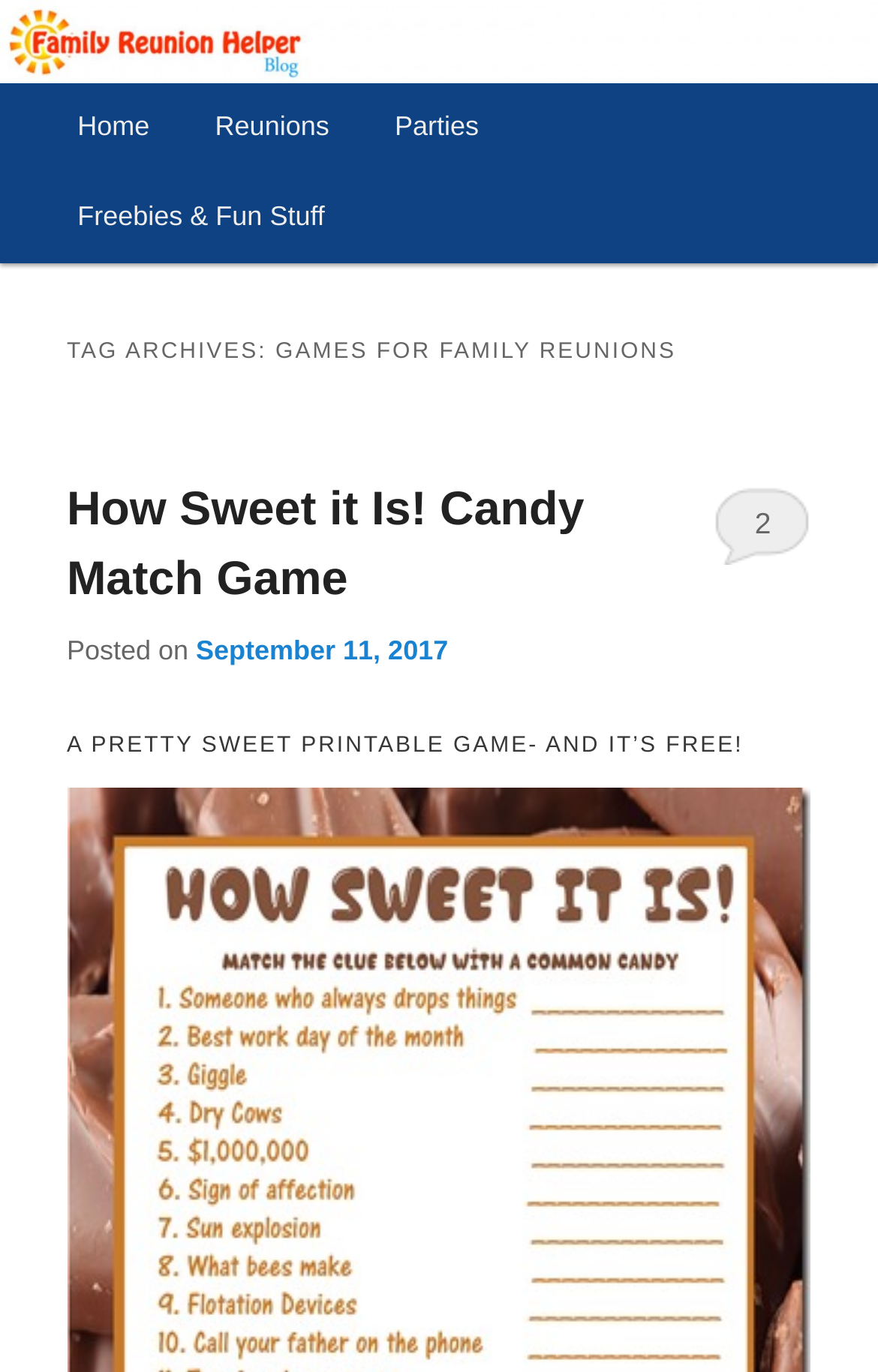Identify the bounding box coordinates for the element that needs to be clicked to fulfill this instruction: "Check the 'Freebies & Fun Stuff' section". Provide the coordinates in the format of four float numbers between 0 and 1: [left, top, right, bottom].

[0.051, 0.126, 0.407, 0.191]